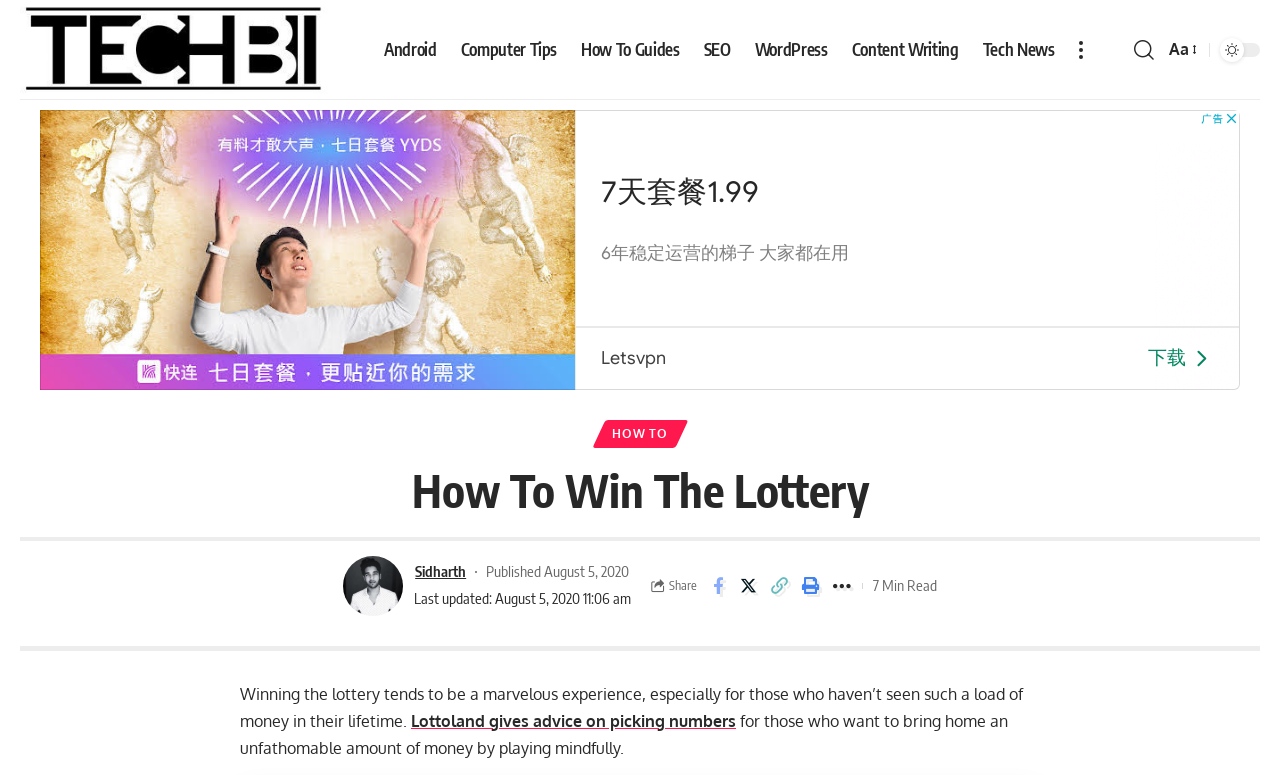How long does it take to read the article?
Look at the image and construct a detailed response to the question.

The time it takes to read the article can be found by looking at the text '7 Min Read' which is located at the bottom of the article, below the share links.